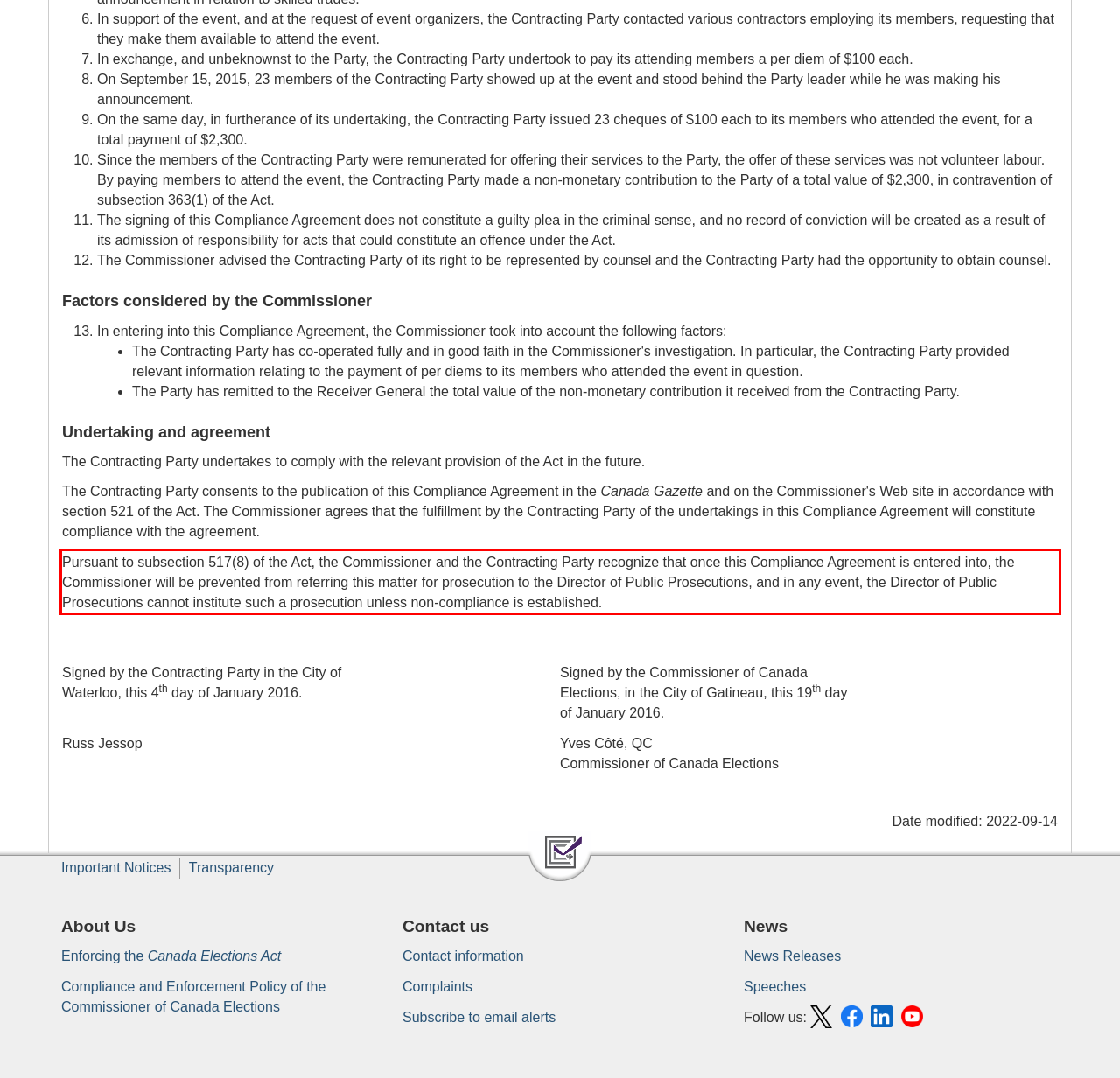Examine the screenshot of the webpage, locate the red bounding box, and generate the text contained within it.

Pursuant to subsection 517(8) of the Act, the Commissioner and the Contracting Party recognize that once this Compliance Agreement is entered into, the Commissioner will be prevented from referring this matter for prosecution to the Director of Public Prosecutions, and in any event, the Director of Public Prosecutions cannot institute such a prosecution unless non-compliance is established.